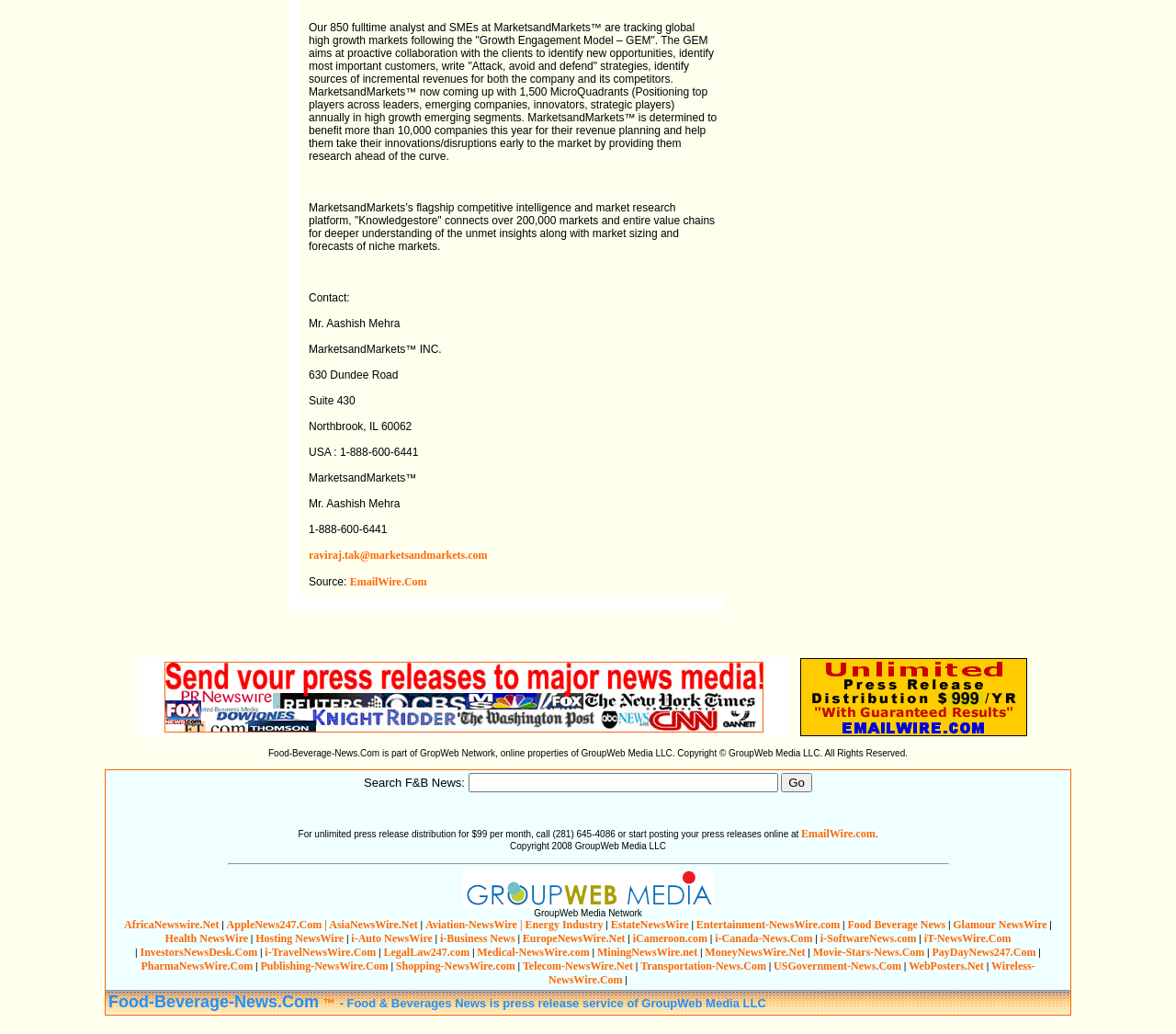Please analyze the image and give a detailed answer to the question:
What is MarketsandMarkets?

Based on the text, MarketsandMarkets is a research platform that provides competitive intelligence and market research, connecting over 200,000 markets and entire value chains for deeper understanding of the unmet insights along with market sizing and forecasts of niche markets.